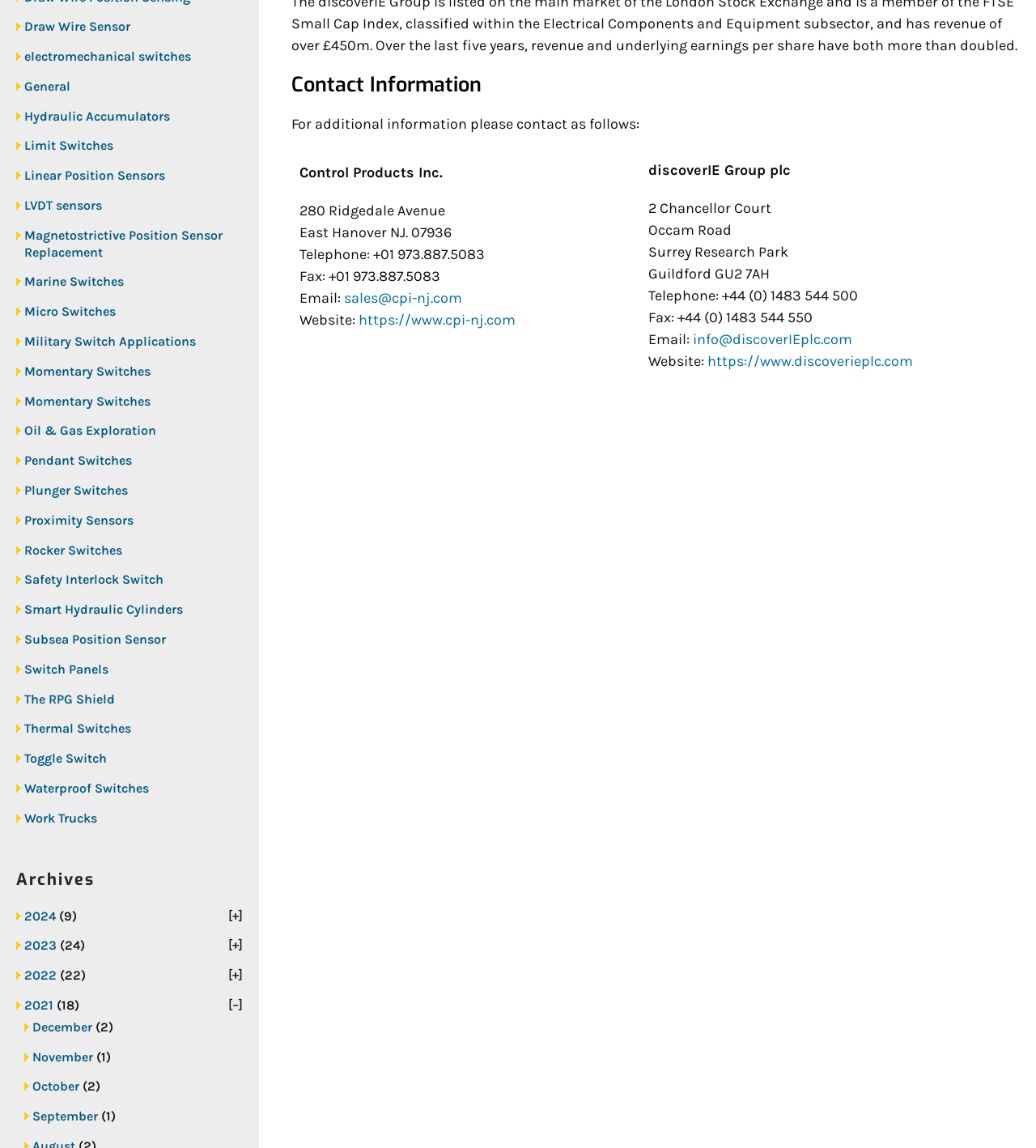How many years are listed in the Archives section?
Answer with a single word or phrase by referring to the visual content.

4